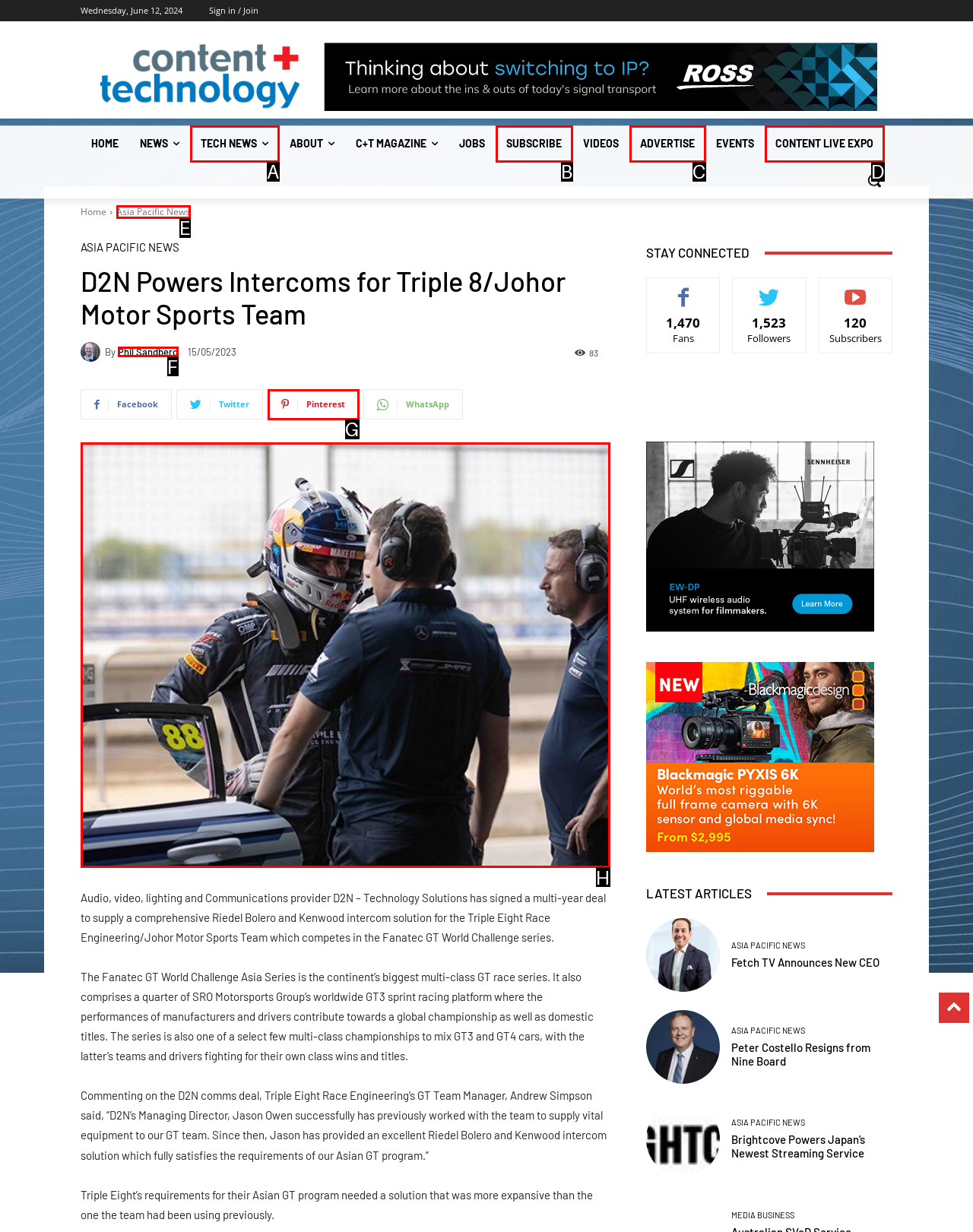Tell me which one HTML element best matches the description: Advertise
Answer with the option's letter from the given choices directly.

C